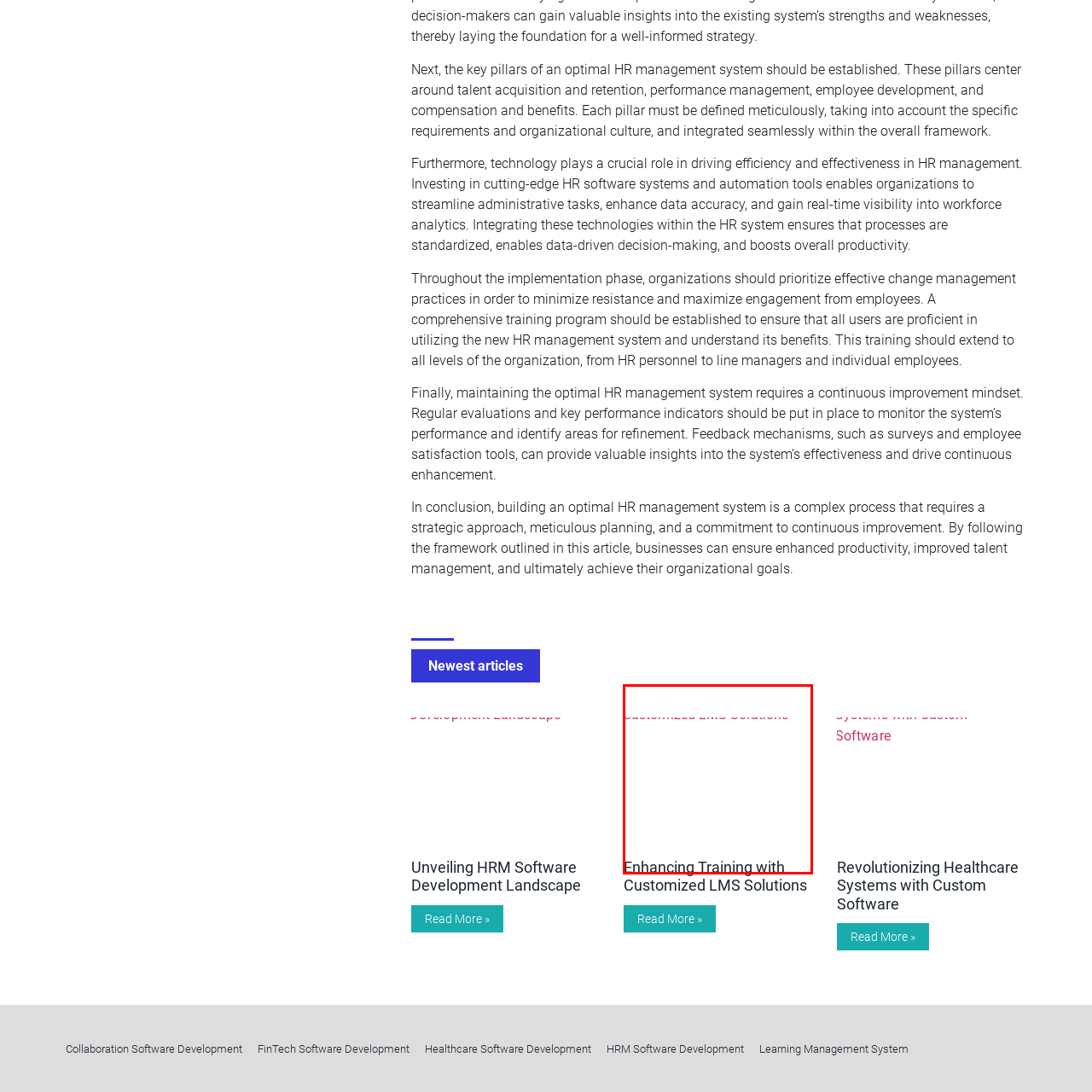Take a close look at the image outlined by the red bounding box and give a detailed response to the subsequent question, with information derived from the image: What is the purpose of tailored LMS?

The purpose of tailored LMS is inferred from the caption, which states that customized LMS can 'enhance learning experiences, cater to specific organizational needs, and improve overall training effectiveness'. This implies that the primary goal of tailored LMS is to enhance learning experiences.